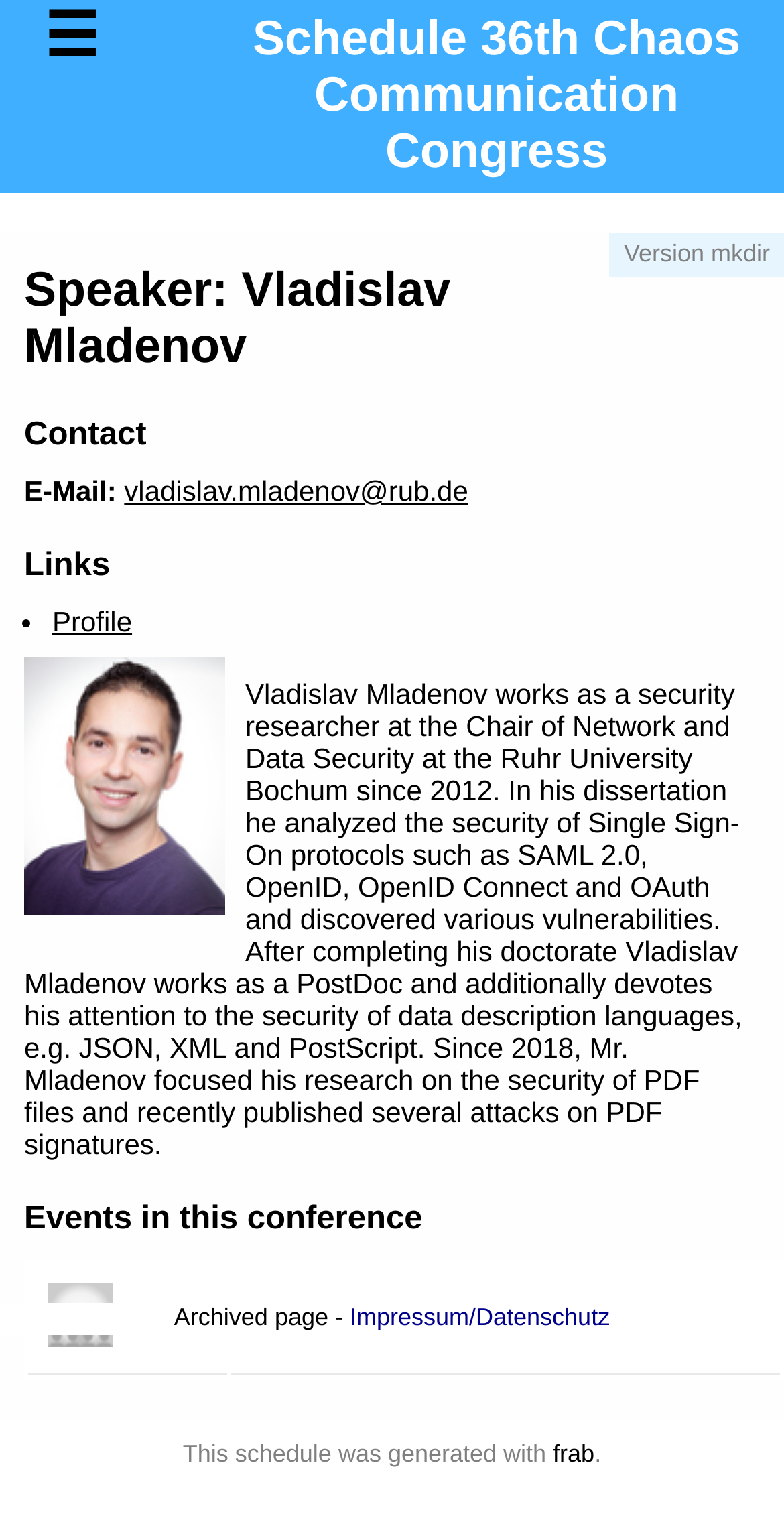Identify the bounding box coordinates for the UI element described as follows: Profile. Use the format (top-left x, top-left y, bottom-right x, bottom-right y) and ensure all values are floating point numbers between 0 and 1.

[0.067, 0.398, 0.168, 0.419]